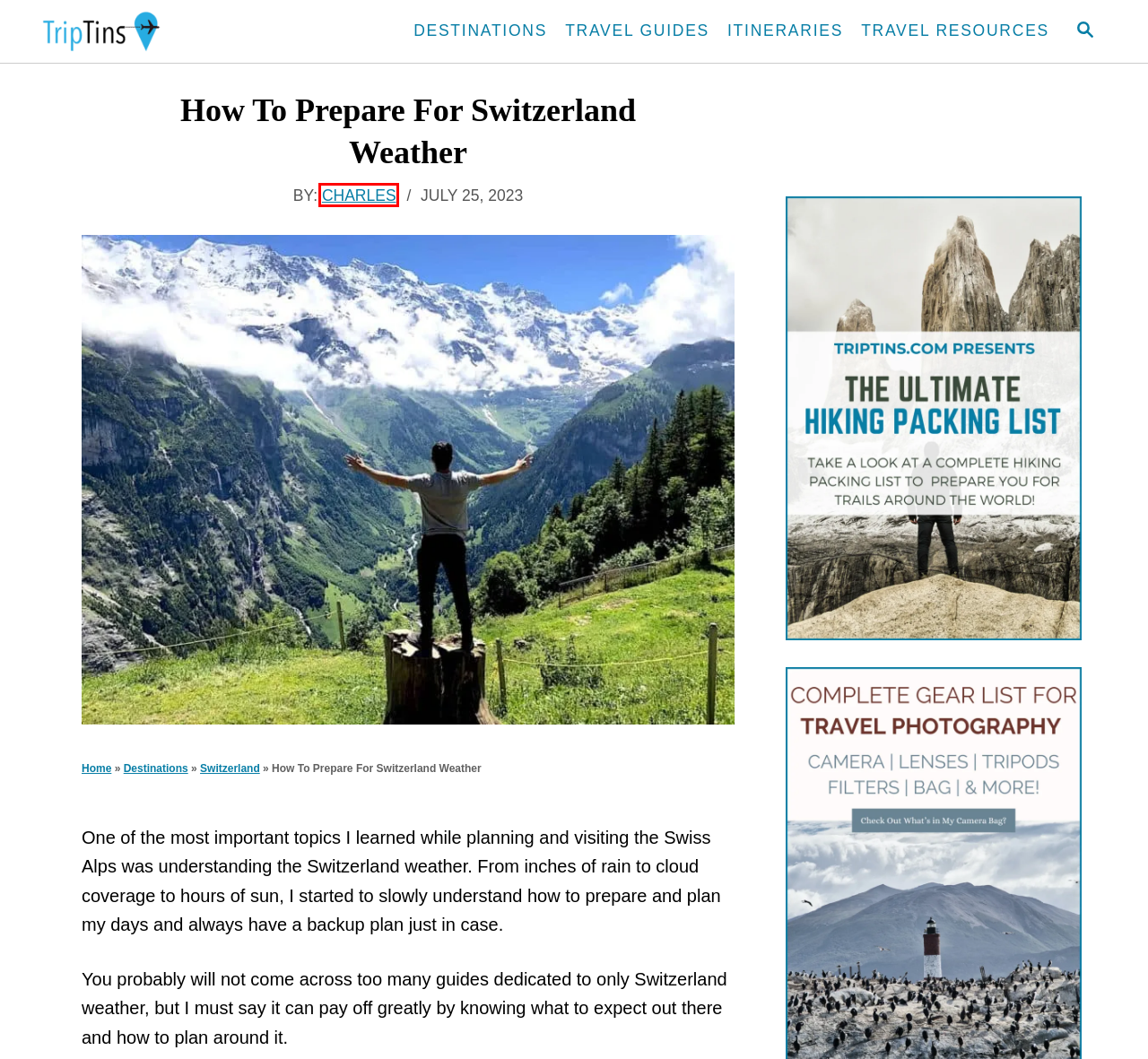You are given a screenshot of a webpage within which there is a red rectangle bounding box. Please choose the best webpage description that matches the new webpage after clicking the selected element in the bounding box. Here are the options:
A. TripTins Travel Guides & Itineraries (Plan Your Next Adventure)
B. Travel Itineraries | TripTins
C. Destinations | TripTins | Travel Itineraries and Guides
D. Learn All About TripTins: How This Travel Site Came To Be
E. Travel Itineraries, Guides, and Resources – TripTins
F. Travel Resources Overview (Hiking, Photography, Planning & More)
G. Switzerland Travel Guides & Itineraries | TripTins Travel Blog
H. A Beautiful One Day in Lucerne | Things To Do, Itinerary, & Map

D